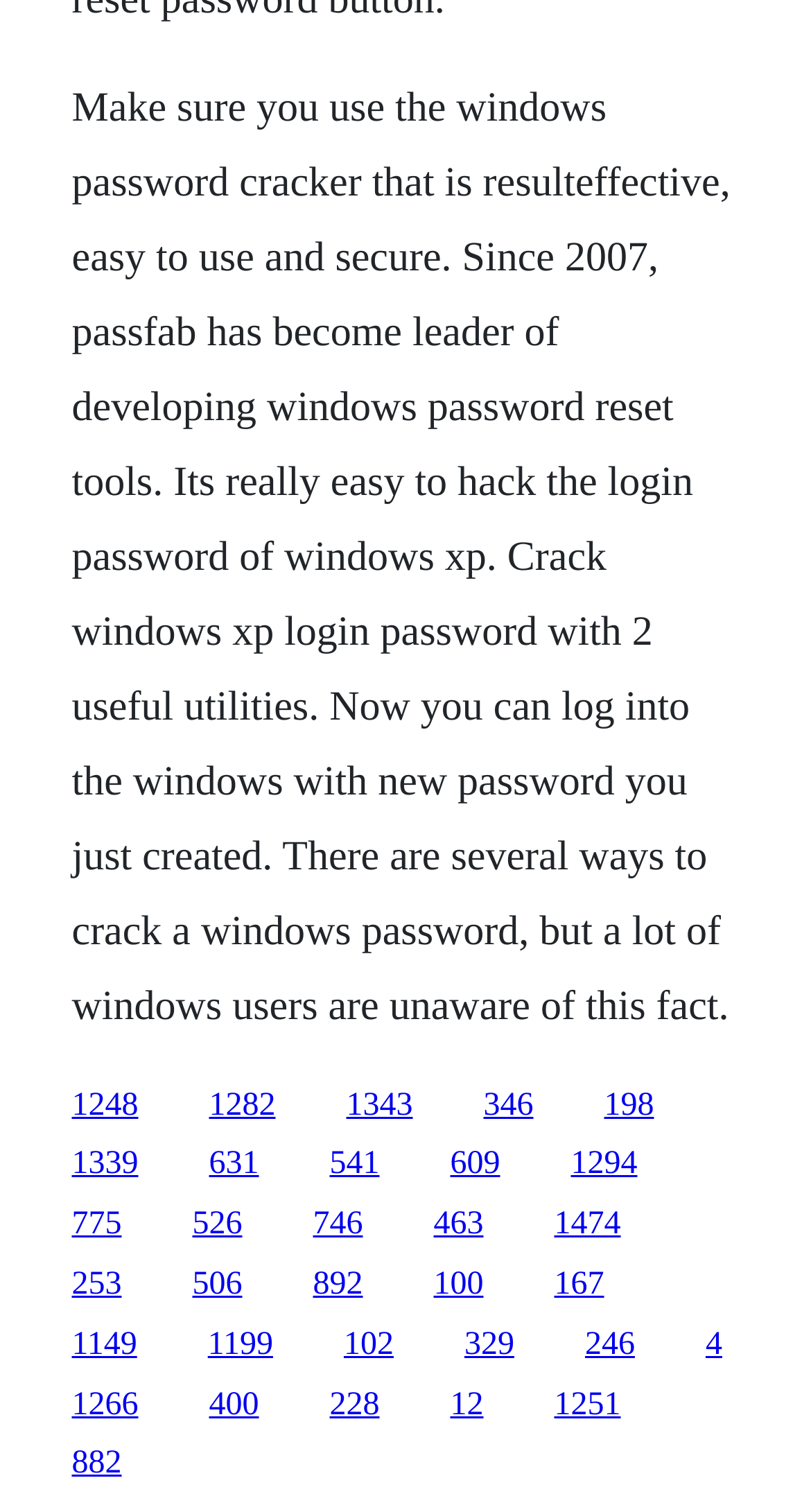Identify the bounding box coordinates of the clickable region required to complete the instruction: "Check out the useful utilities for Windows XP". The coordinates should be given as four float numbers within the range of 0 and 1, i.e., [left, top, right, bottom].

[0.745, 0.719, 0.806, 0.742]